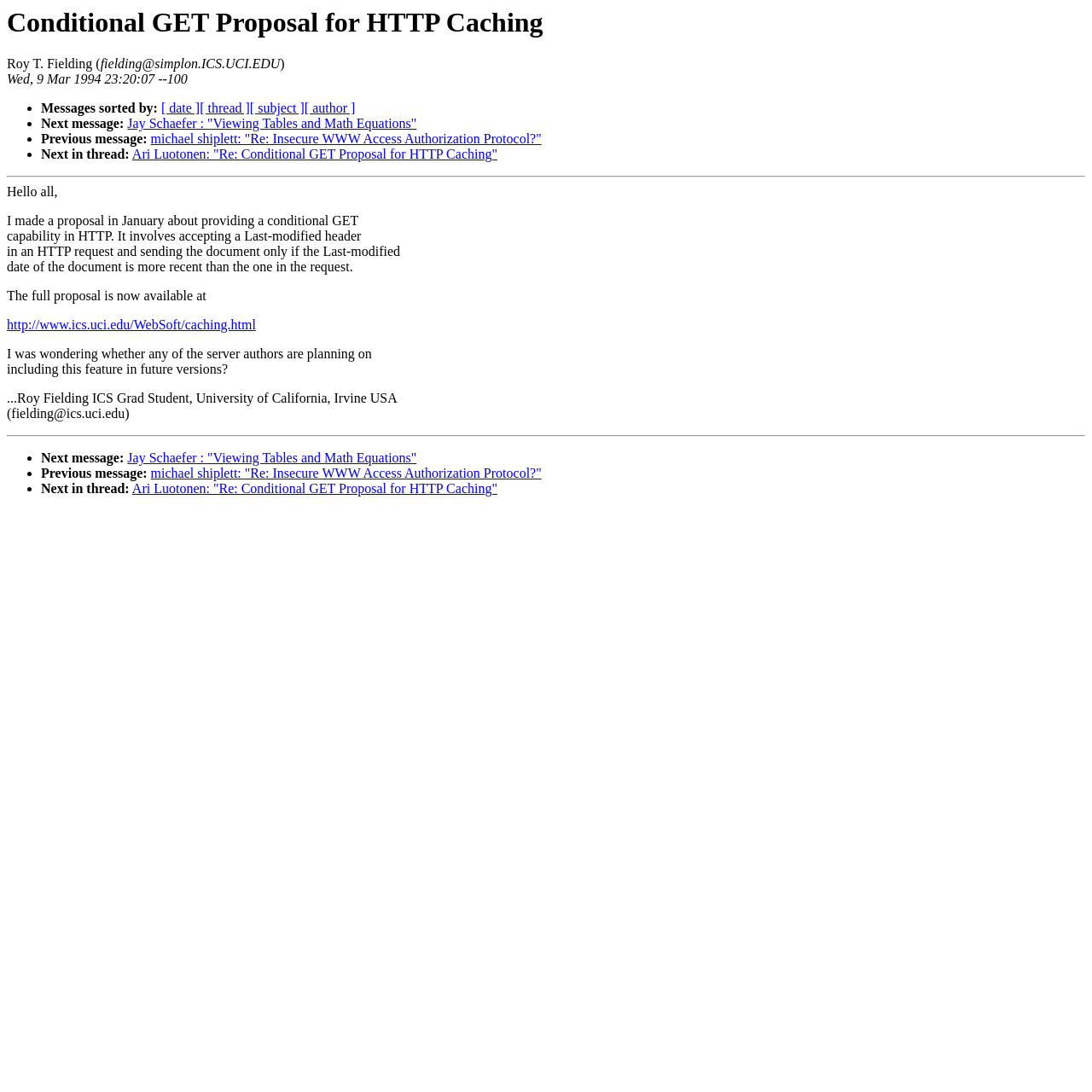Pinpoint the bounding box coordinates of the area that must be clicked to complete this instruction: "View the next message".

[0.117, 0.107, 0.382, 0.12]